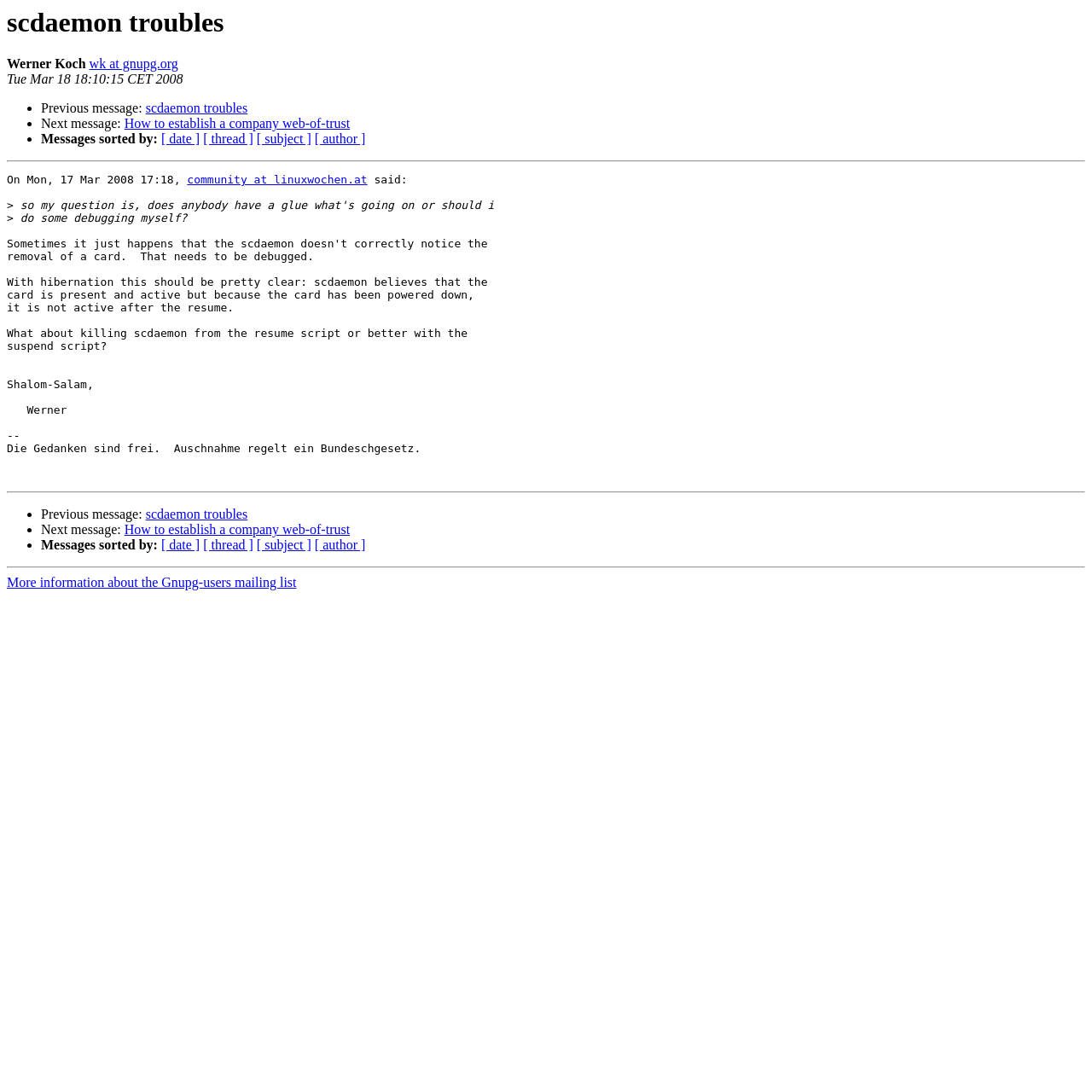Identify the bounding box coordinates for the UI element described as follows: "Home". Ensure the coordinates are four float numbers between 0 and 1, formatted as [left, top, right, bottom].

None